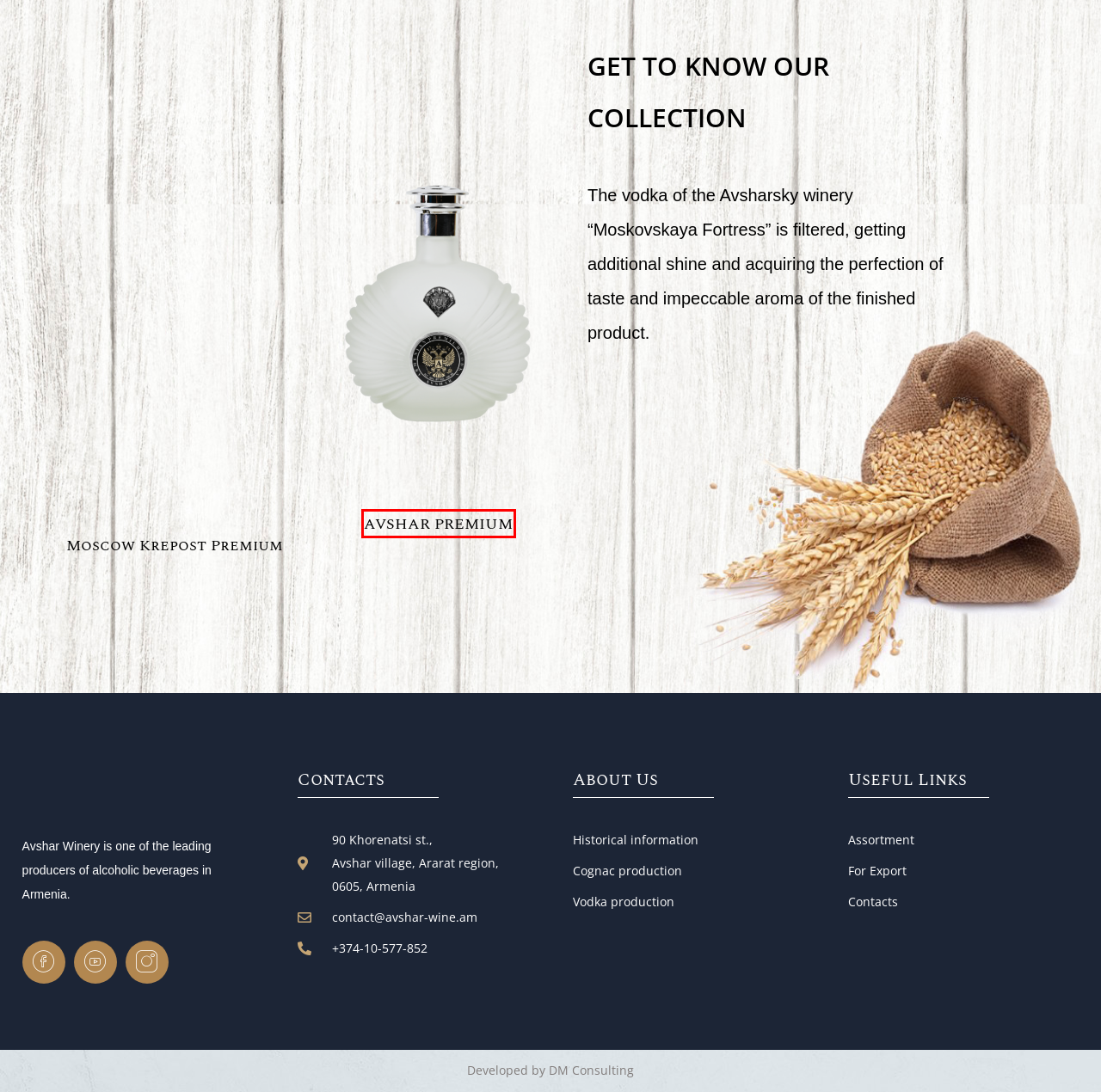You are given a screenshot depicting a webpage with a red bounding box around a UI element. Select the description that best corresponds to the new webpage after clicking the selected element. Here are the choices:
A. Avshar Wine Factory, Ltd.
B. Ассортимент - Avshar Wine Factory
C. Vodka "AVSHAR PREMIUM" - Avshar Wine Factory
D. Making vodka - Avshar Wine Factory
E. Vodka "MOSCOW KREPOST PREMIUM" - Avshar Wine Factory
F. Articles and news - Avshar Wine Factory
G. About Us - Avshar Wine Factory
H. Export - Avshar Wine Factory

C